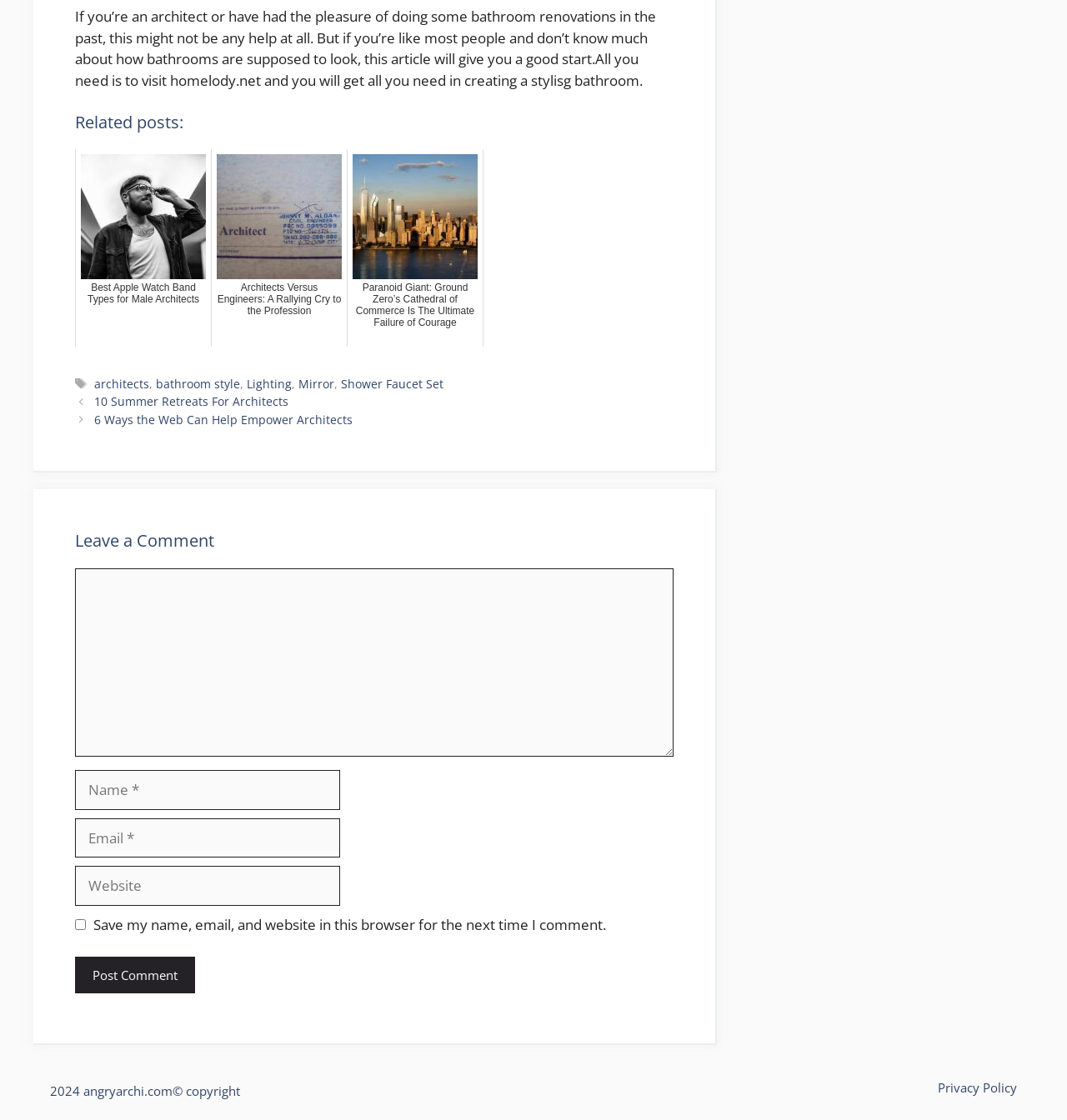What are the tags related to this article?
Using the visual information, answer the question in a single word or phrase.

Architects, bathroom style, Lighting, Mirror, Shower Faucet Set